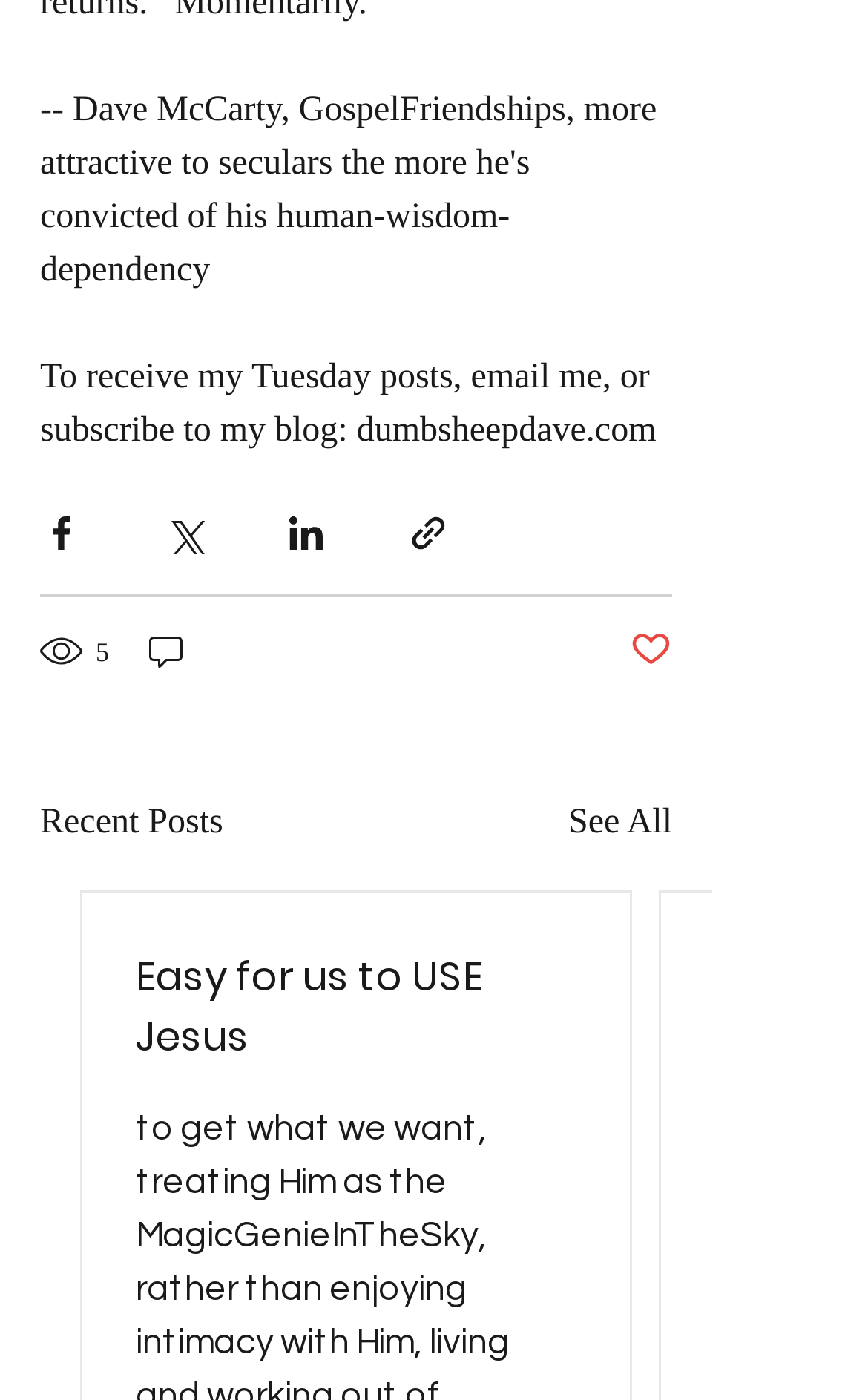Locate the bounding box coordinates of the area where you should click to accomplish the instruction: "View recent posts".

[0.046, 0.569, 0.257, 0.608]